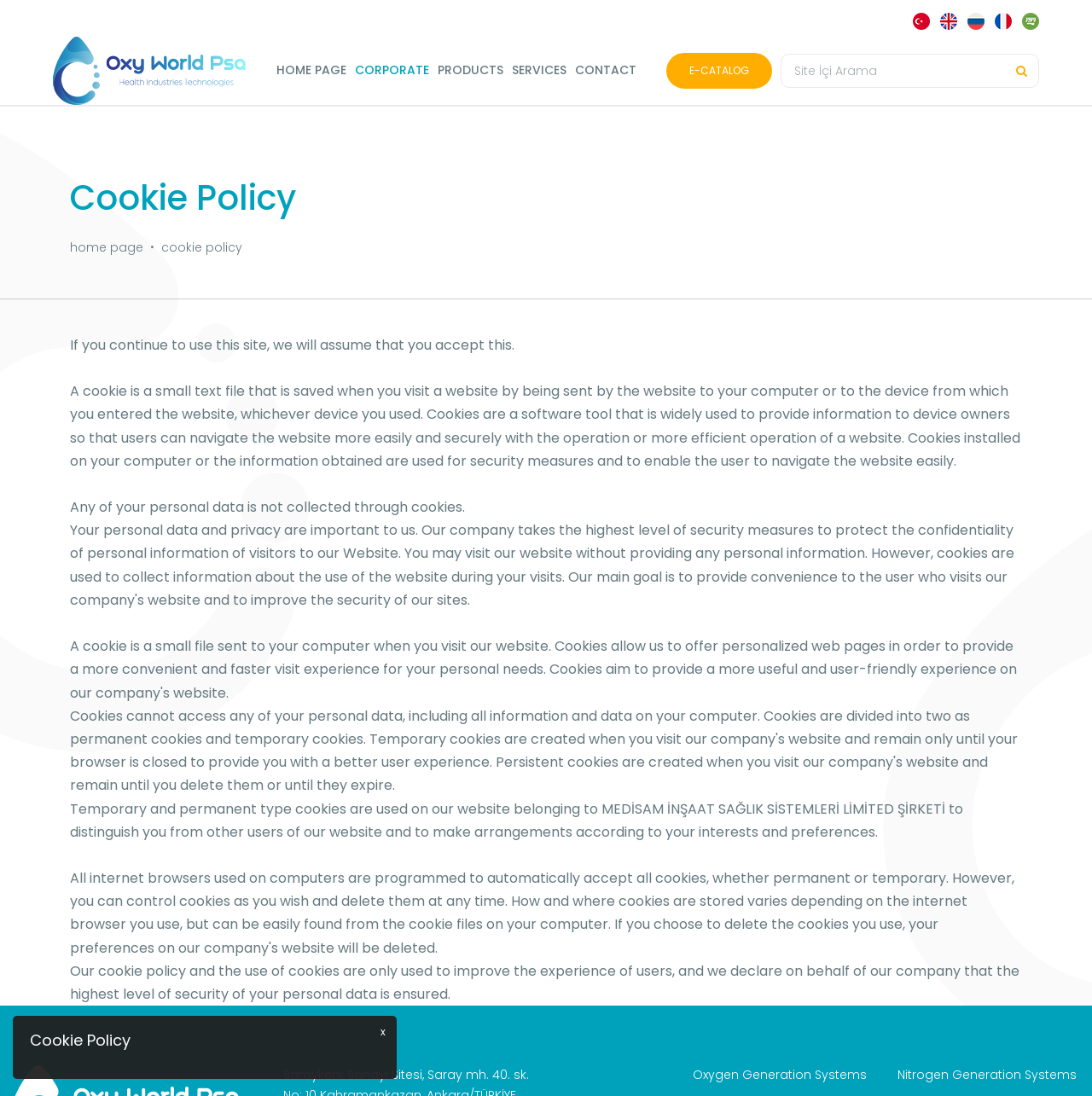Identify the bounding box coordinates for the UI element described as: "aria-label="Search" name="searchterm" placeholder="Site İçi Arama"".

[0.715, 0.049, 0.952, 0.08]